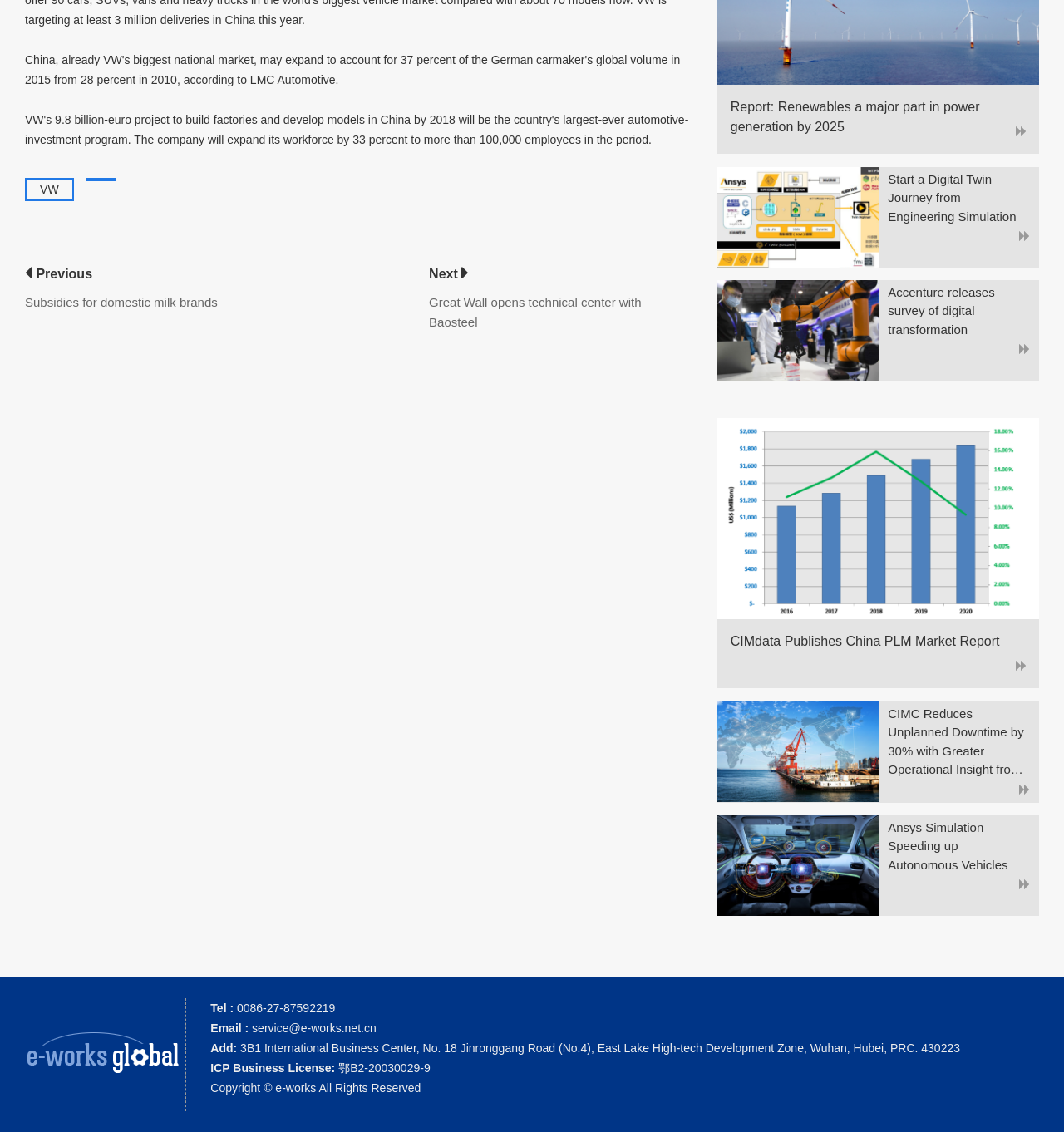Provide the bounding box coordinates for the UI element described in this sentence: "Subsidies for domestic milk brands". The coordinates should be four float values between 0 and 1, i.e., [left, top, right, bottom].

[0.023, 0.261, 0.205, 0.273]